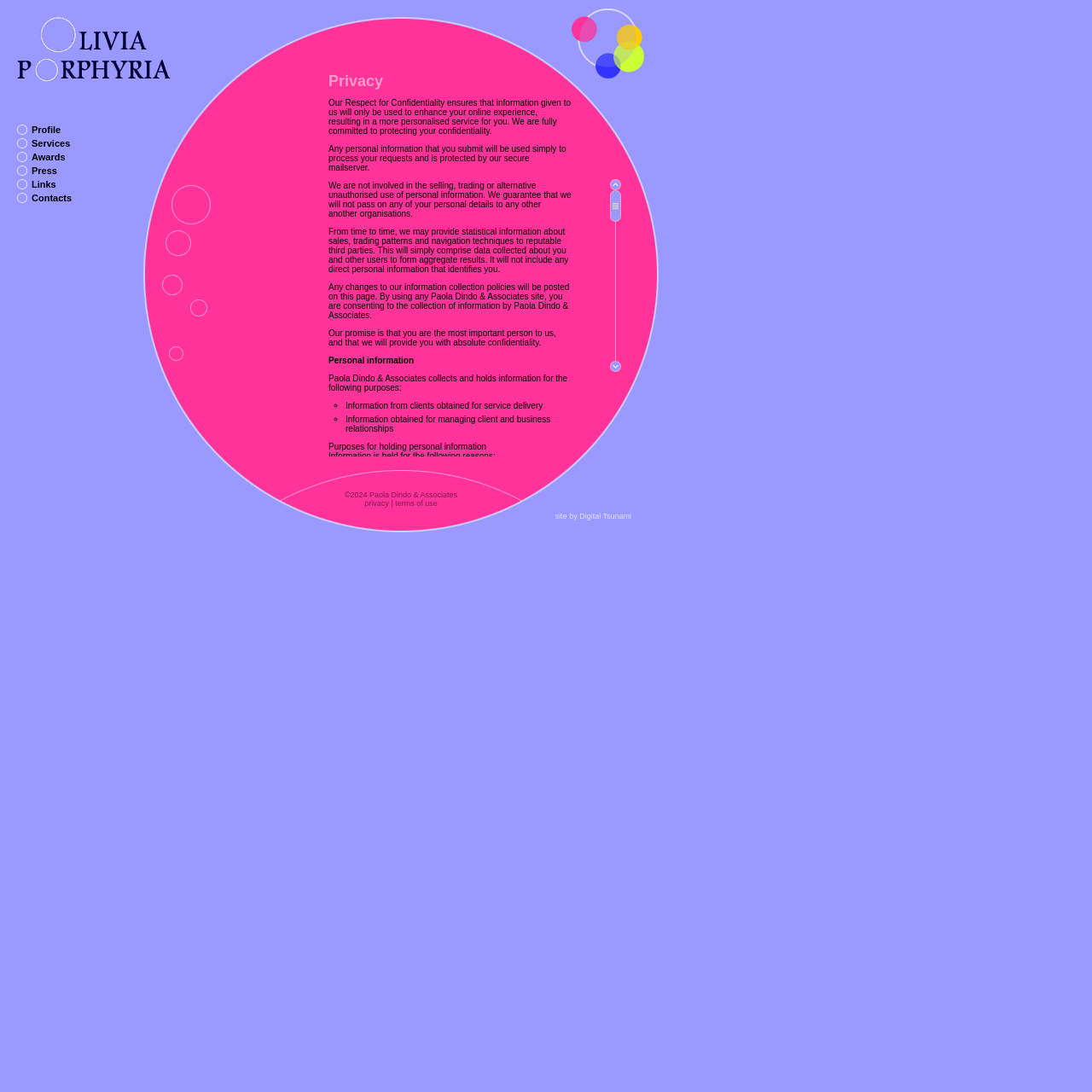Determine the bounding box coordinates of the area to click in order to meet this instruction: "Go to Profile".

[0.016, 0.114, 0.125, 0.124]